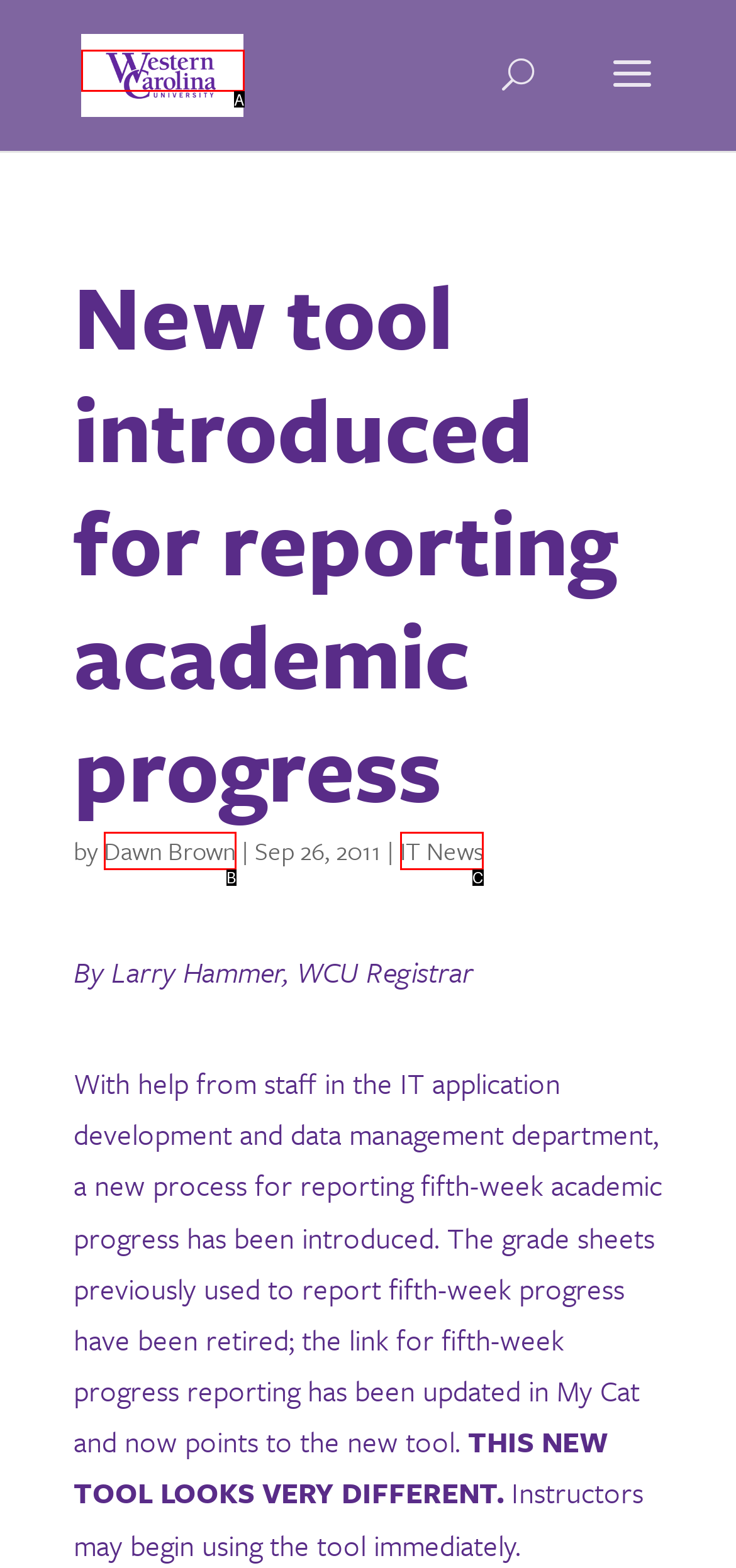Select the letter that corresponds to the UI element described as: alt="Do IT News"
Answer by providing the letter from the given choices.

A